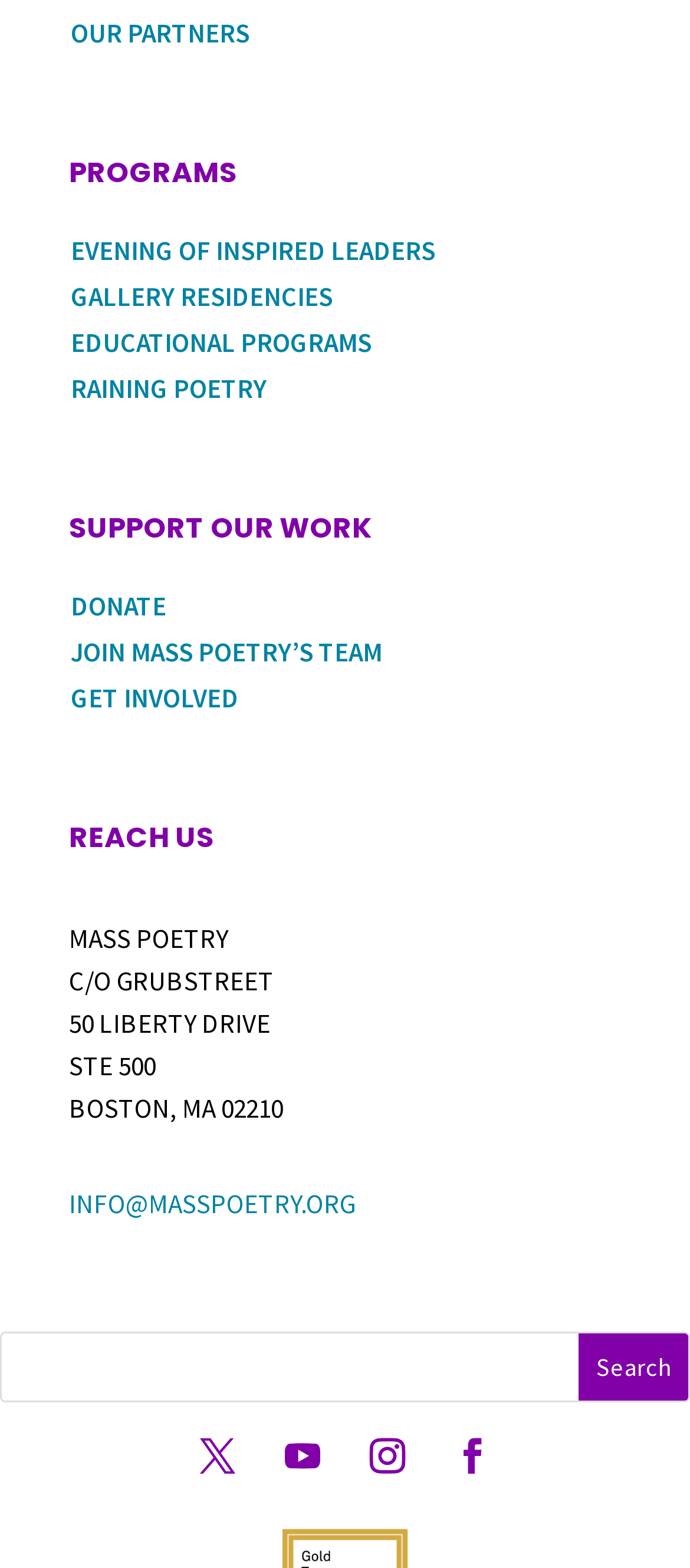Specify the bounding box coordinates of the area to click in order to follow the given instruction: "Search for something."

[0.003, 0.851, 0.997, 0.893]